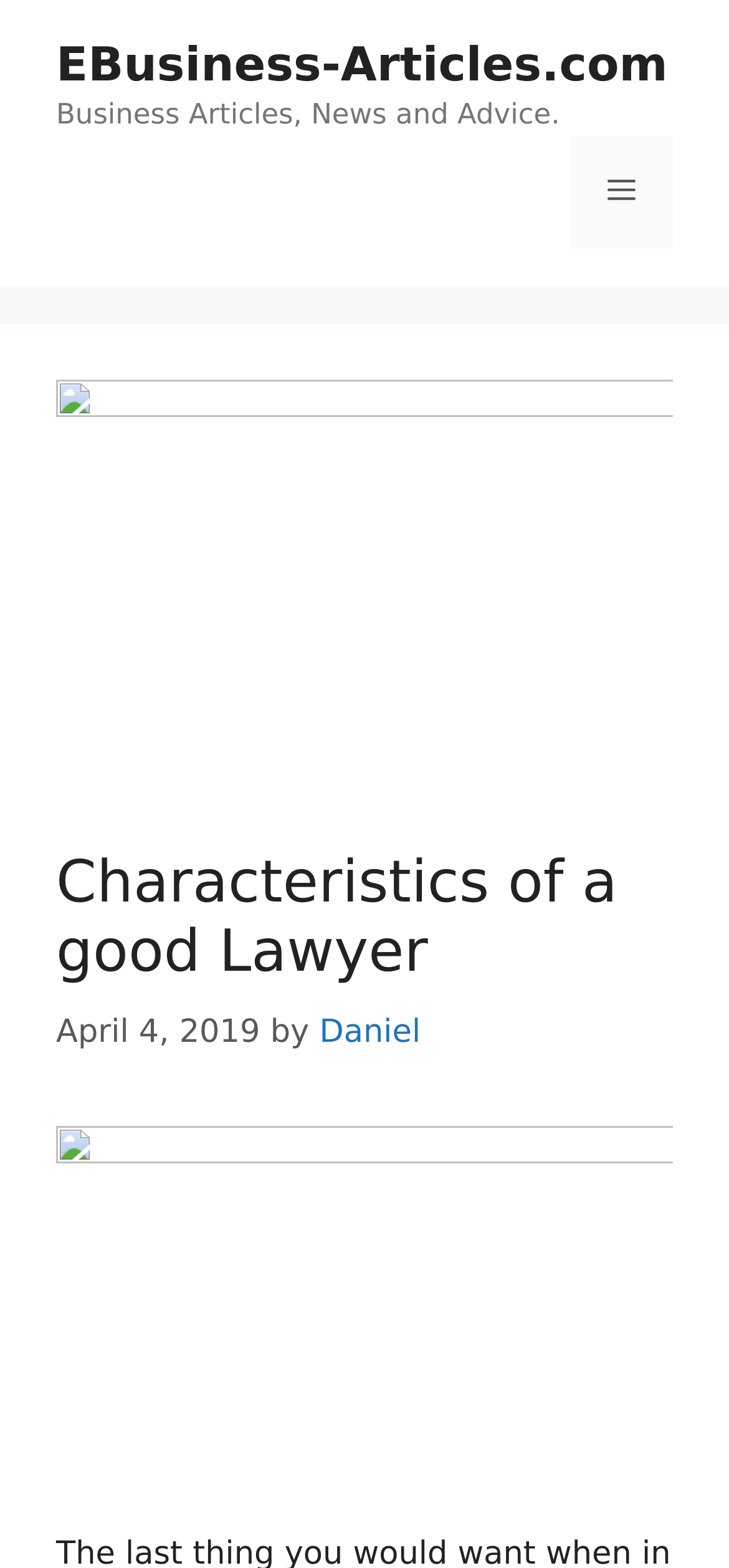What is the purpose of the button at the top-right corner?
Based on the image, answer the question with as much detail as possible.

I found the purpose of the button by looking at its label, which says 'Menu', and also by noticing that it controls the primary menu.